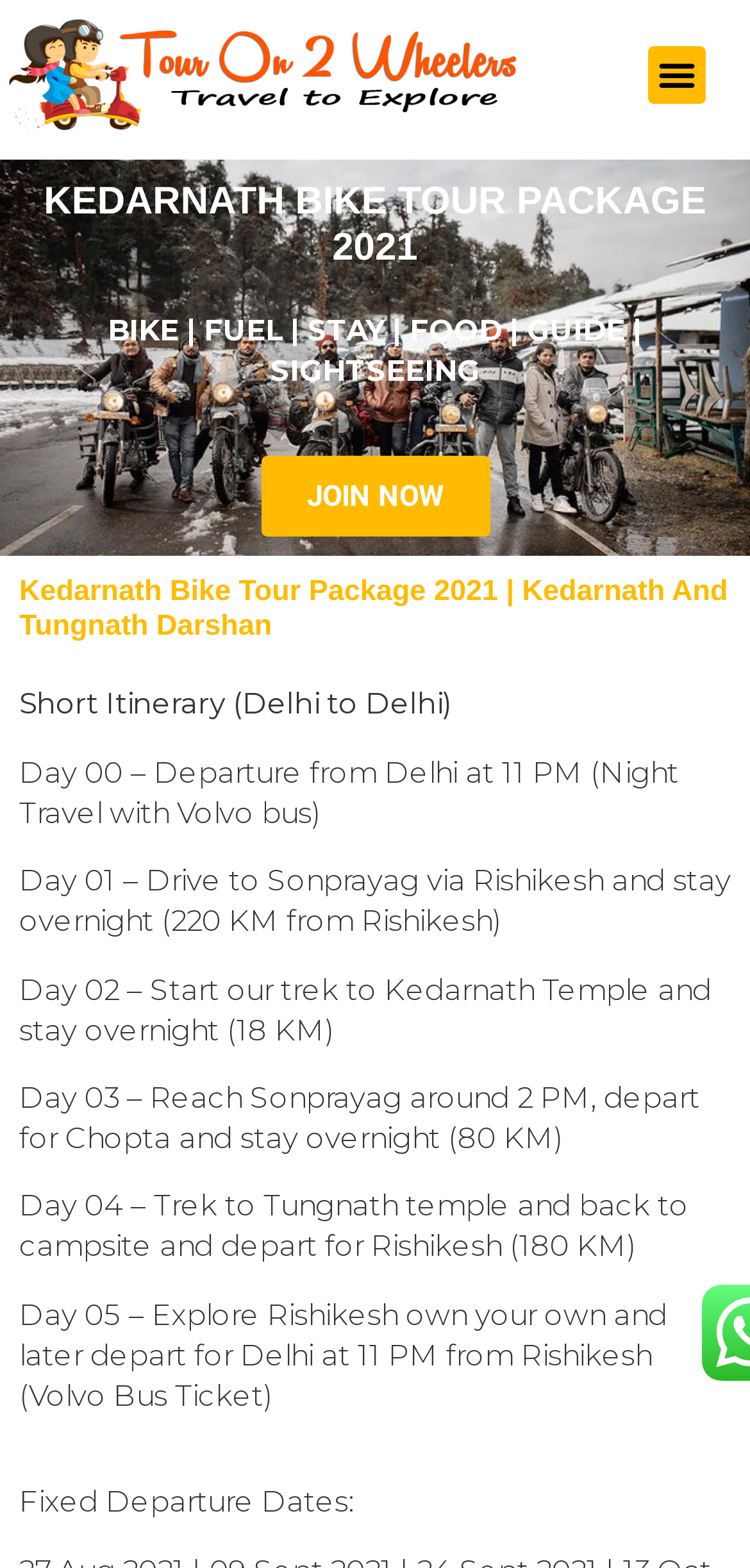What is the bike tour package for?
Using the visual information from the image, give a one-word or short-phrase answer.

Kedarnath and Tungnath Darshan